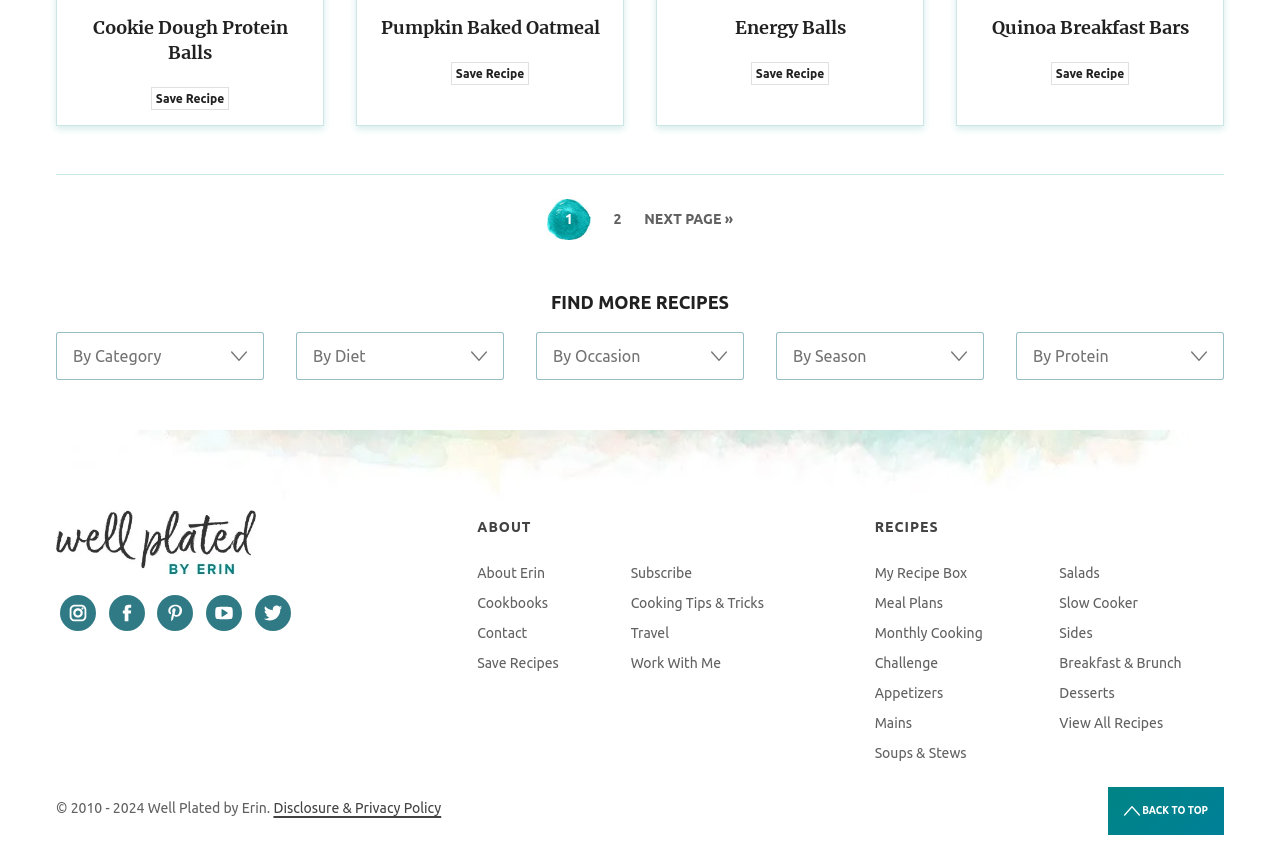How many recipe categories are there?
Based on the visual content, answer with a single word or a brief phrase.

11